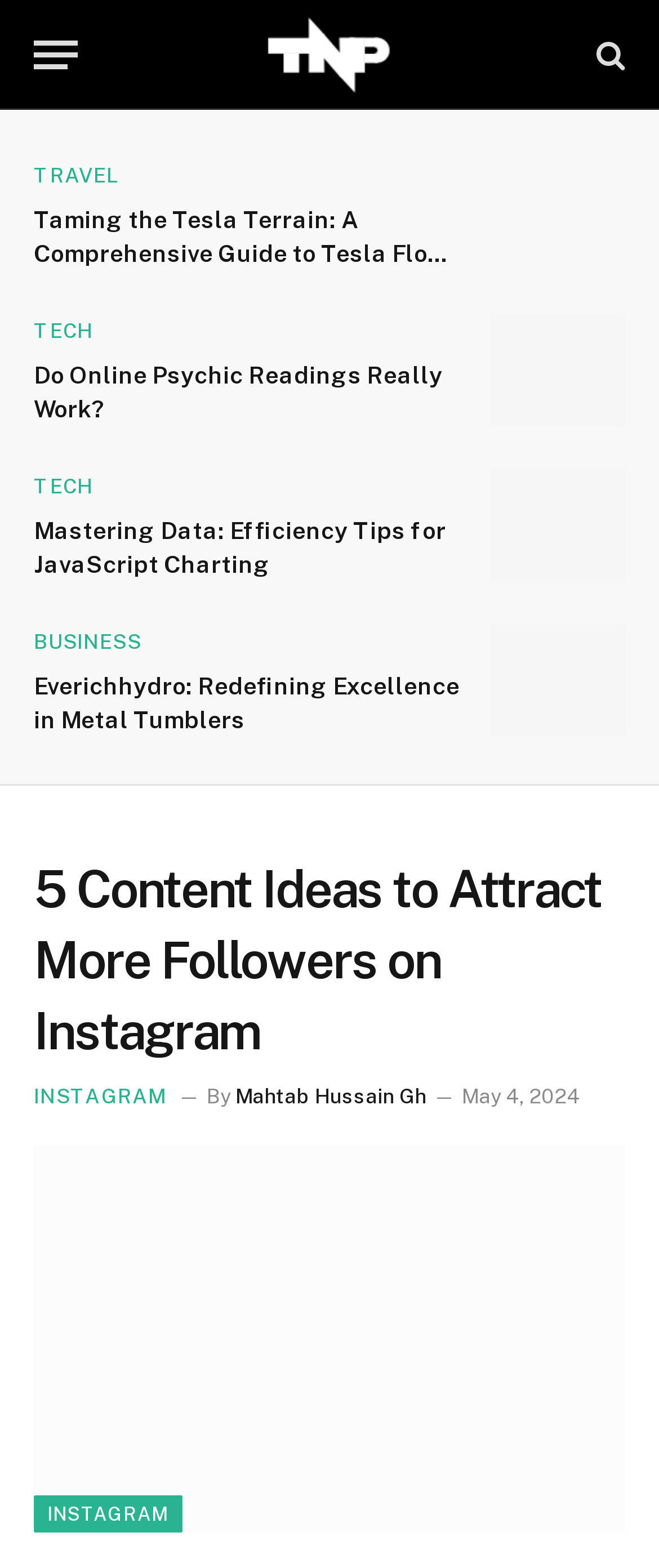Identify the bounding box coordinates for the element you need to click to achieve the following task: "View the post about Instagram content ideas". The coordinates must be four float values ranging from 0 to 1, formatted as [left, top, right, bottom].

[0.051, 0.731, 0.949, 0.977]